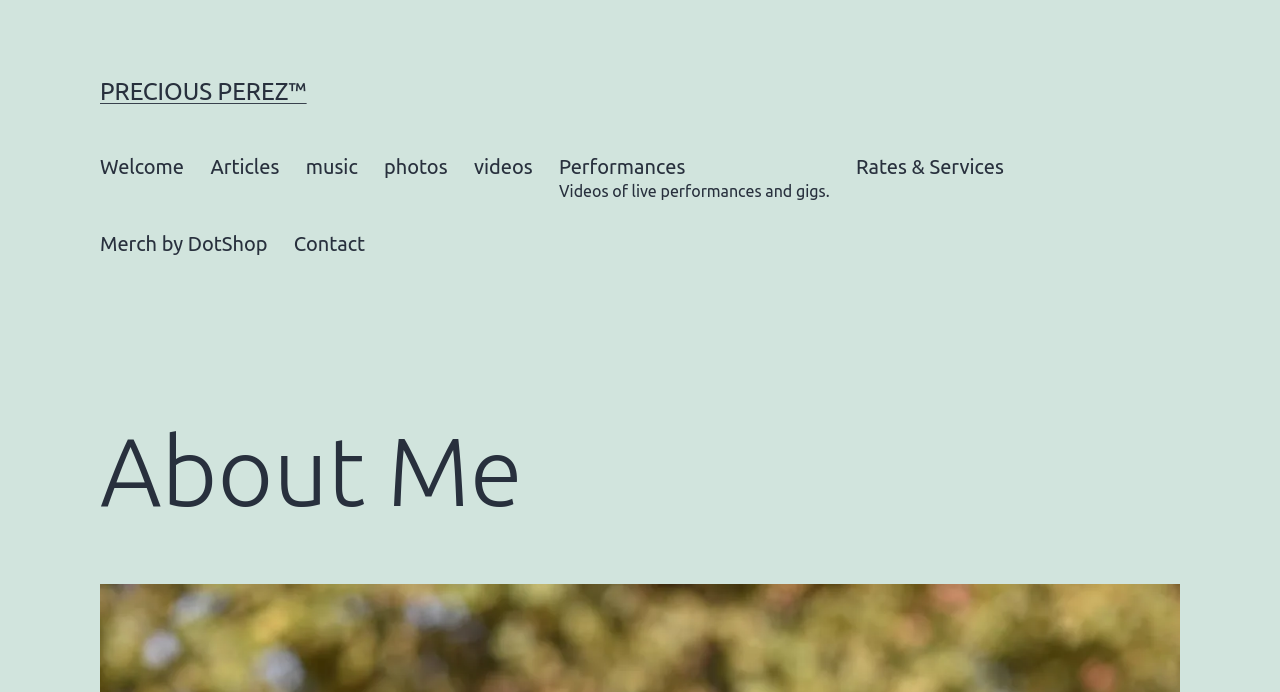From the screenshot, find the bounding box of the UI element matching this description: "Precious Perez™". Supply the bounding box coordinates in the form [left, top, right, bottom], each a float between 0 and 1.

[0.078, 0.113, 0.24, 0.152]